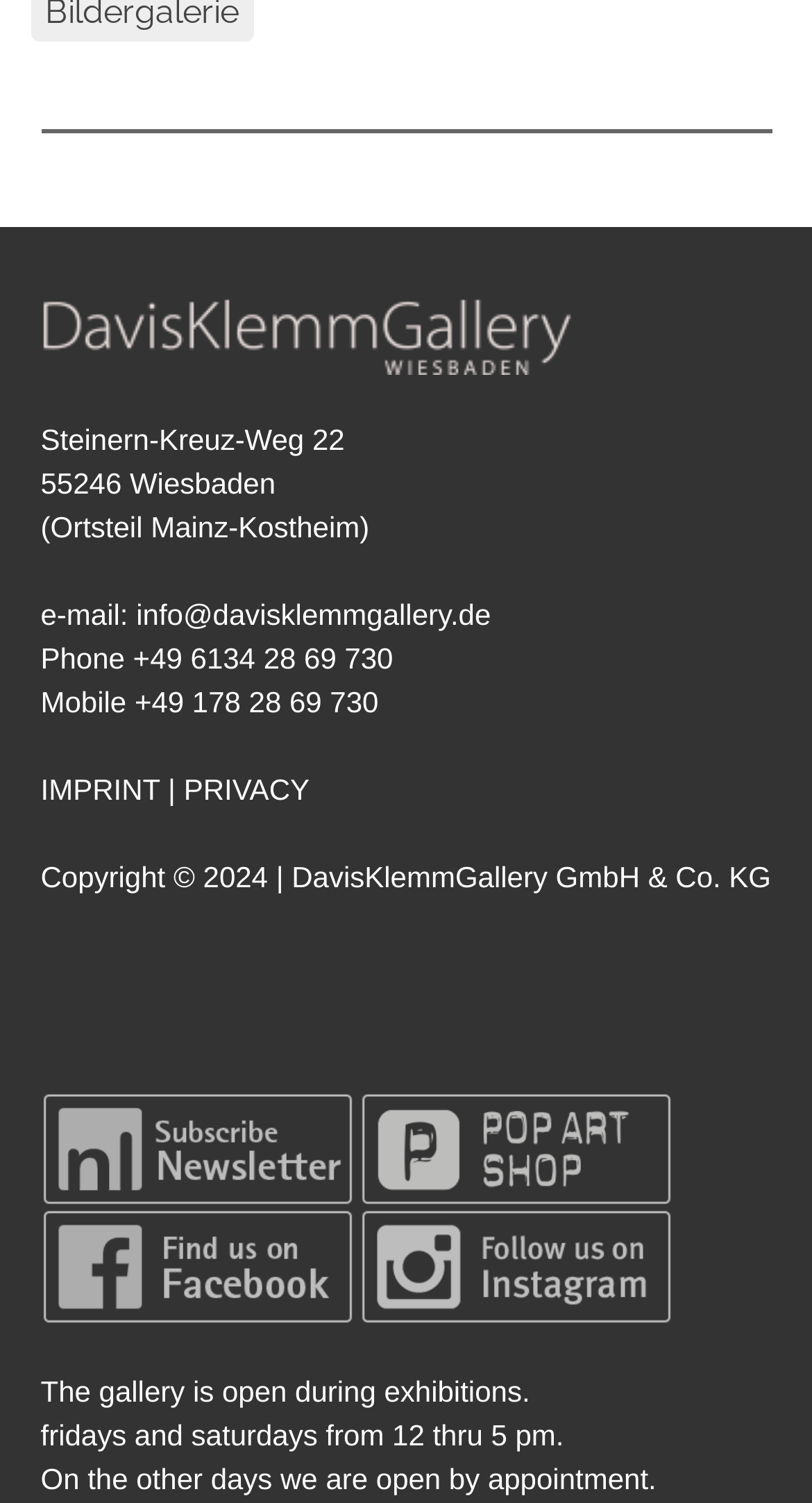What social media platforms does DavisKlemmGallery have?
Examine the image and give a concise answer in one word or a short phrase.

Facebook and Instagram